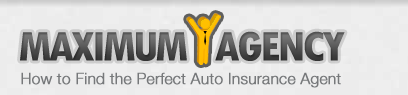What is the purpose of the agency?
Answer the question with detailed information derived from the image.

The image underscores the agency's focus on assisting individuals in locating the ideal auto insurance agent, reflecting their commitment to providing valuable guidance in the insurance selection process.